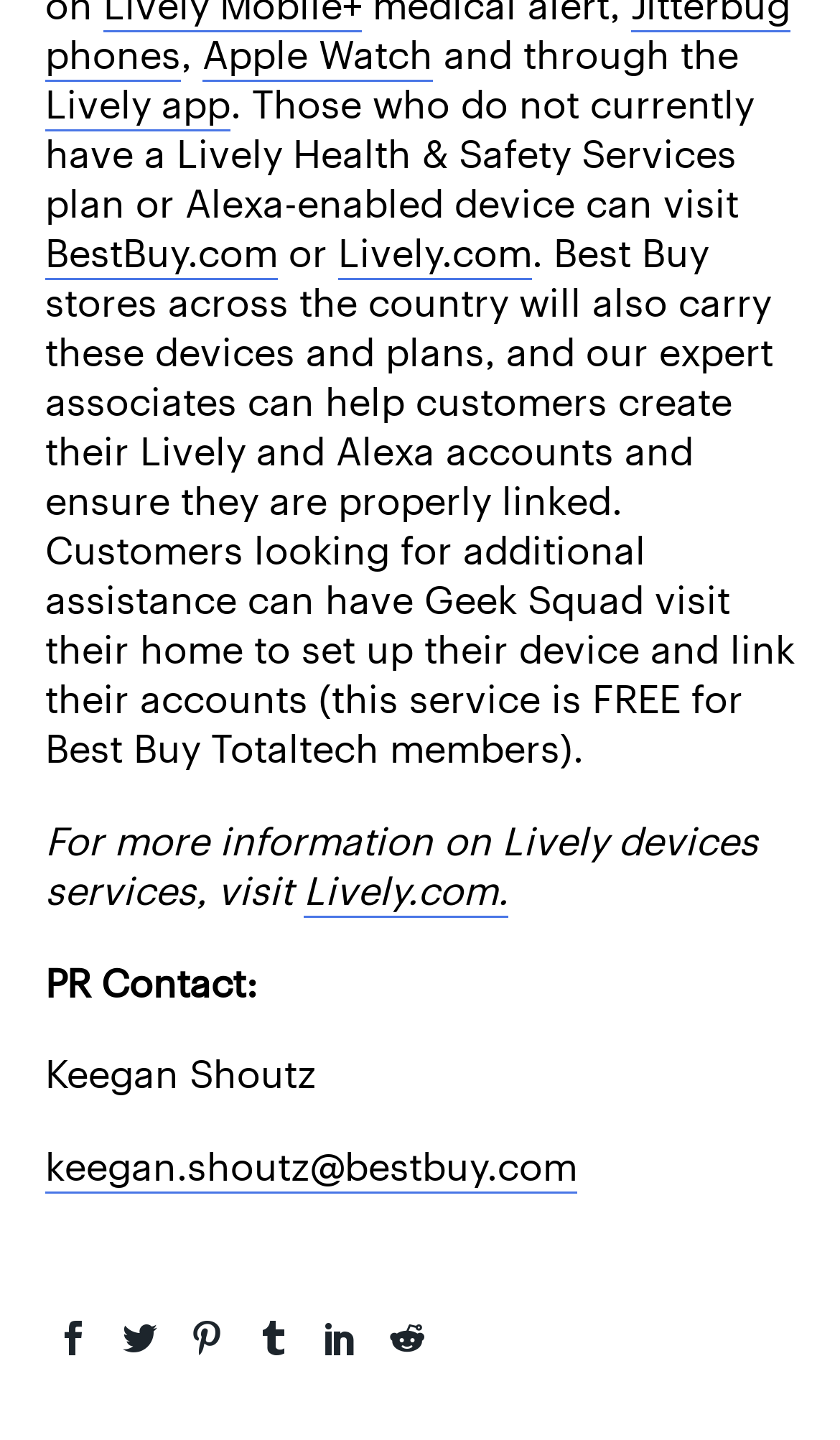How many links are there to external websites?
Give a single word or phrase as your answer by examining the image.

3